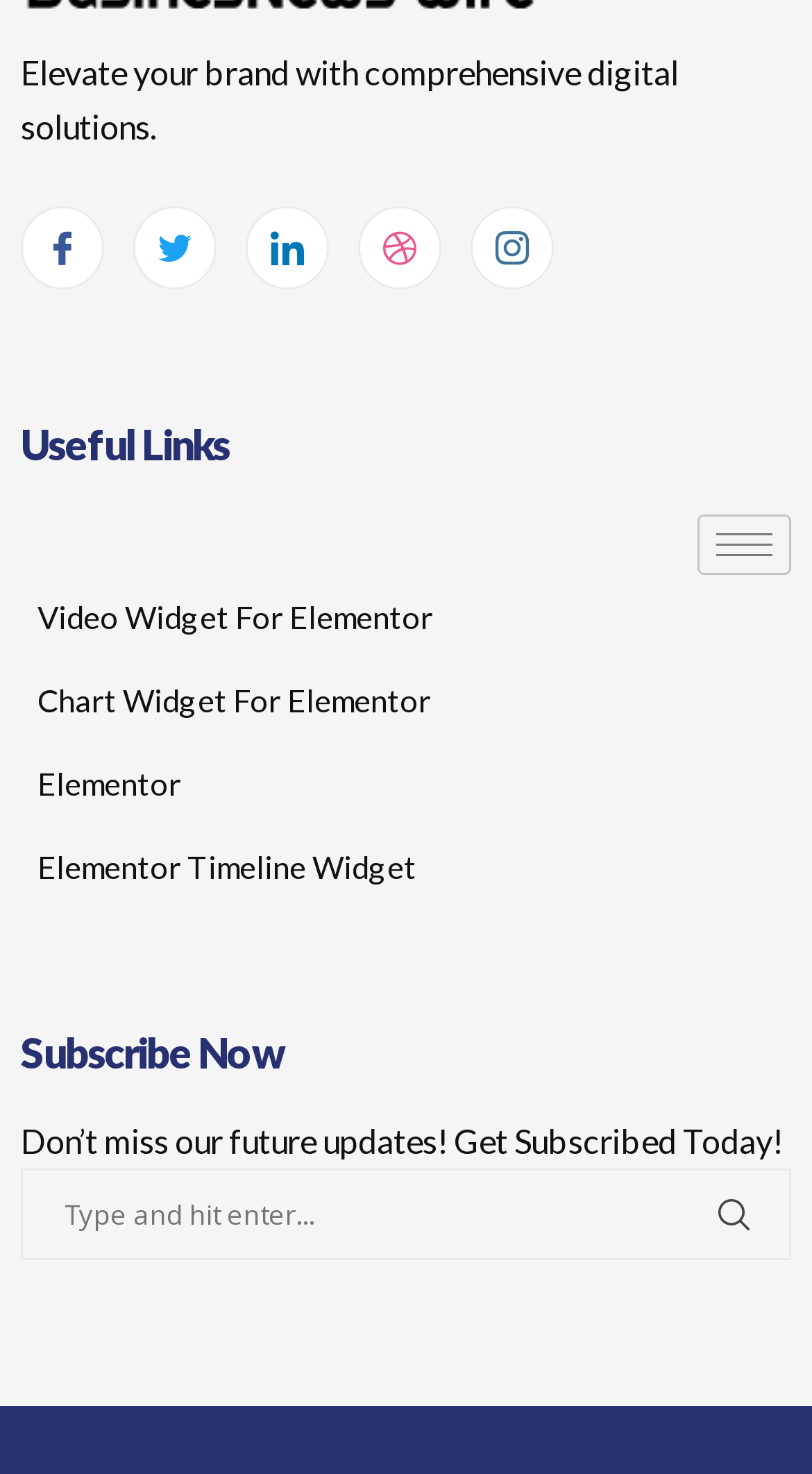Please provide the bounding box coordinates in the format (top-left x, top-left y, bottom-right x, bottom-right y). Remember, all values are floating point numbers between 0 and 1. What is the bounding box coordinate of the region described as: name="s" placeholder="Type and hit enter..."

[0.026, 0.793, 0.974, 0.855]